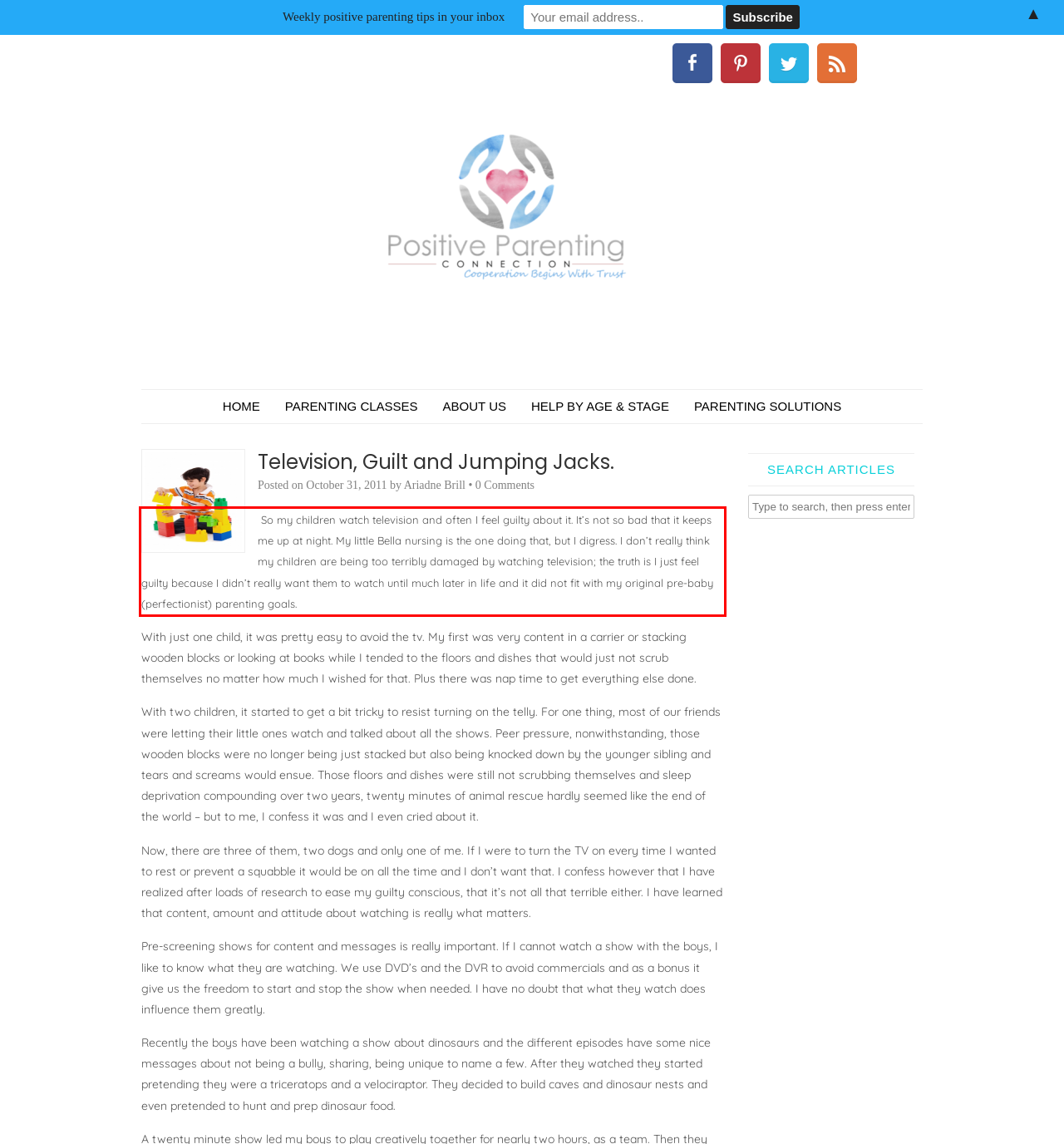Given the screenshot of a webpage, identify the red rectangle bounding box and recognize the text content inside it, generating the extracted text.

So my children watch television and often I feel guilty about it. It’s not so bad that it keeps me up at night. My little Bella nursing is the one doing that, but I digress. I don’t really think my children are being too terribly damaged by watching television; the truth is I just feel guilty because I didn’t really want them to watch until much later in life and it did not fit with my original pre-baby (perfectionist) parenting goals.